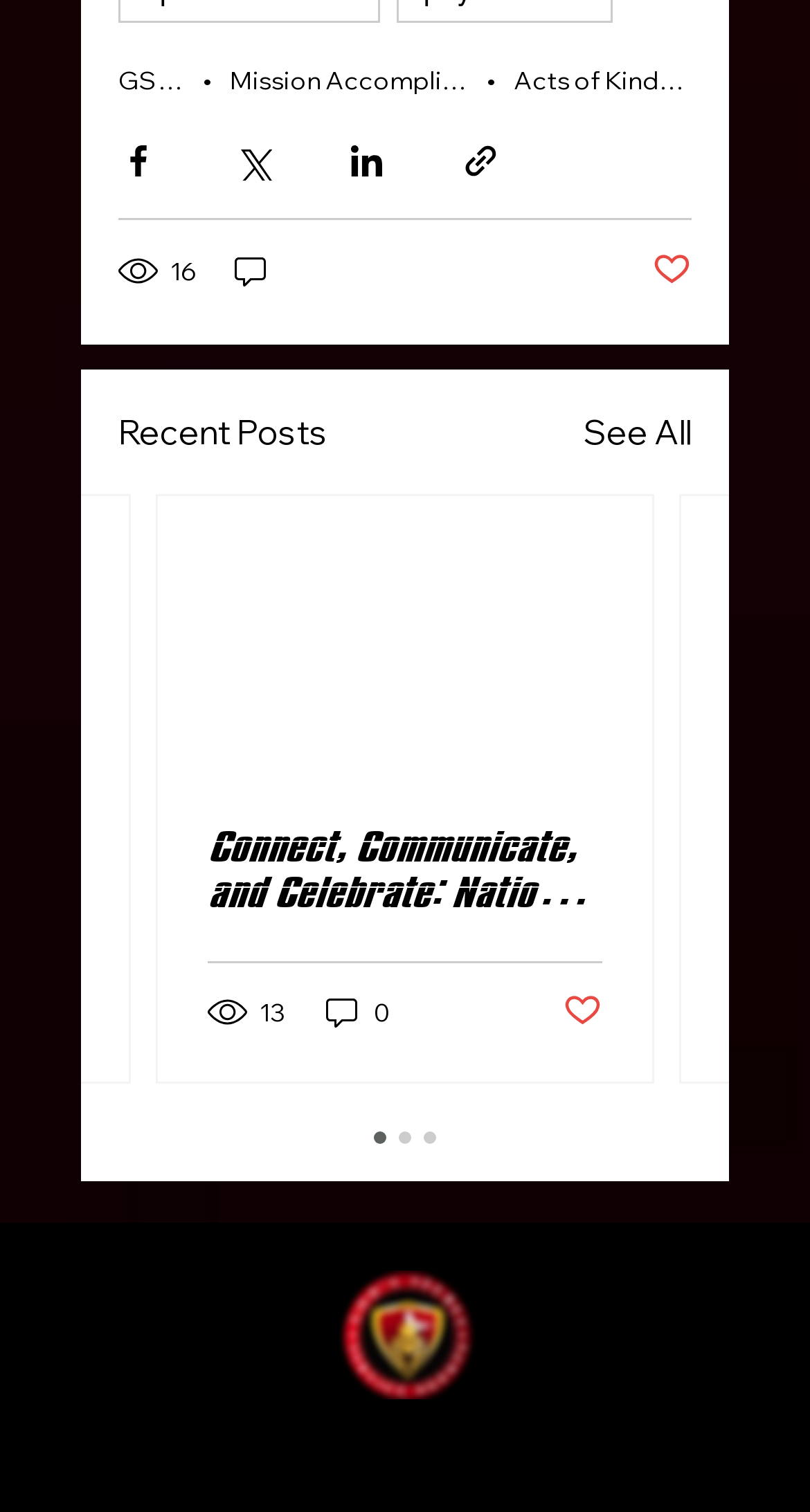Locate the bounding box coordinates of the element that needs to be clicked to carry out the instruction: "learn about Epistemology". The coordinates should be given as four float numbers ranging from 0 to 1, i.e., [left, top, right, bottom].

None